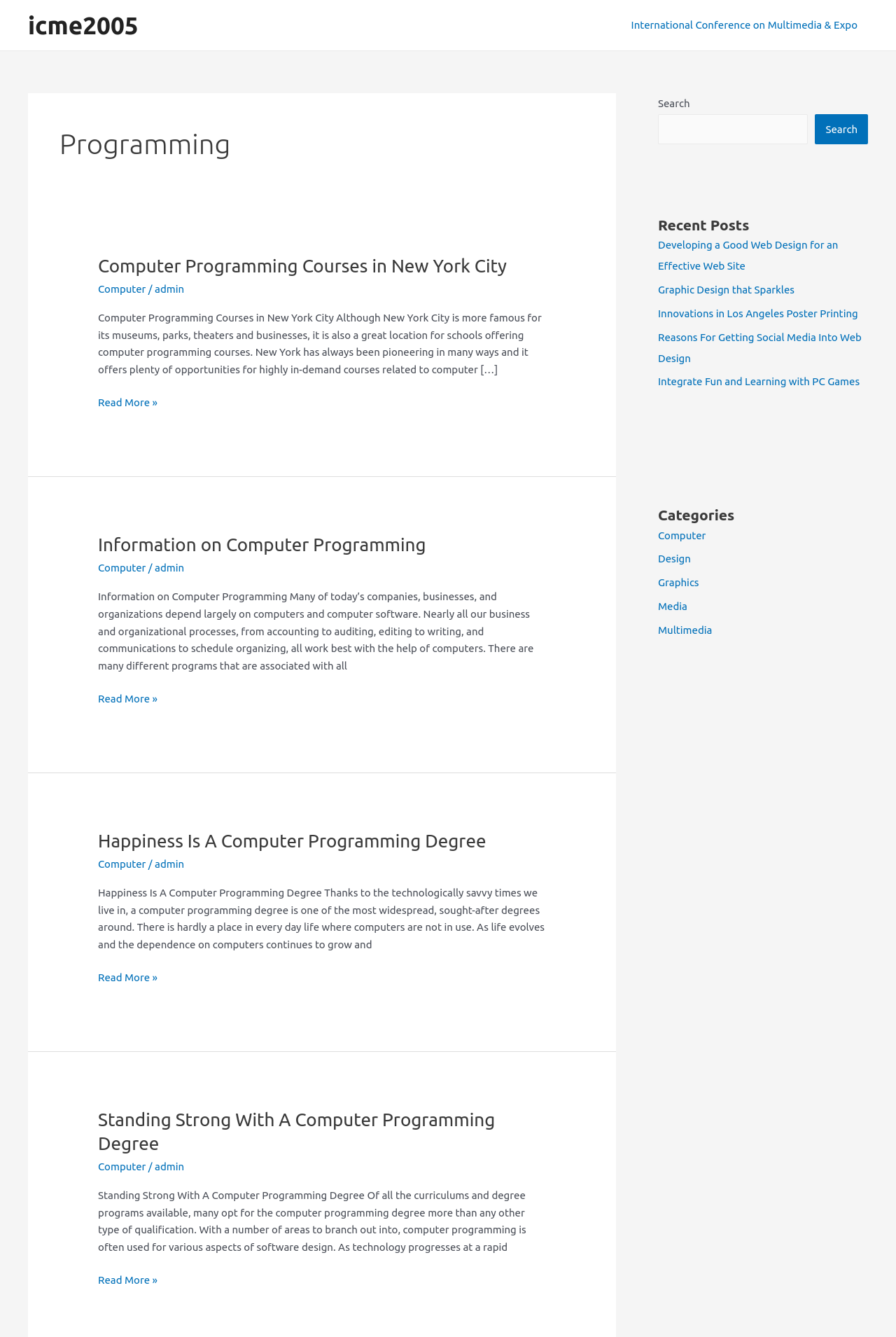Answer the question below with a single word or a brief phrase: 
What is the theme of the article 'Happiness Is A Computer Programming Degree'?

Importance of computer programming degree